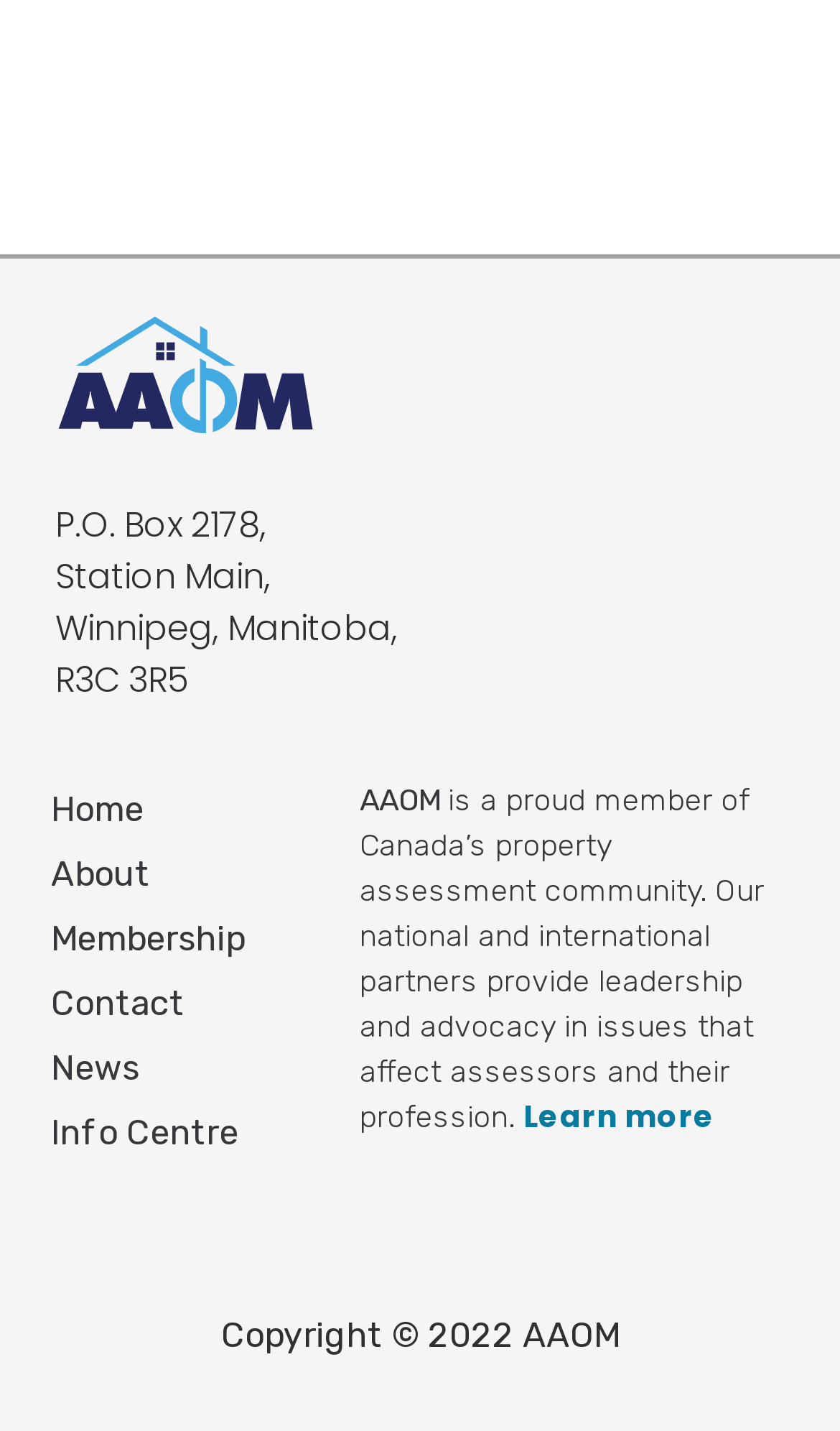What is the name of the organization?
Carefully analyze the image and provide a thorough answer to the question.

I found a static text element with the content 'AAOM', which appears to be the name of the organization.